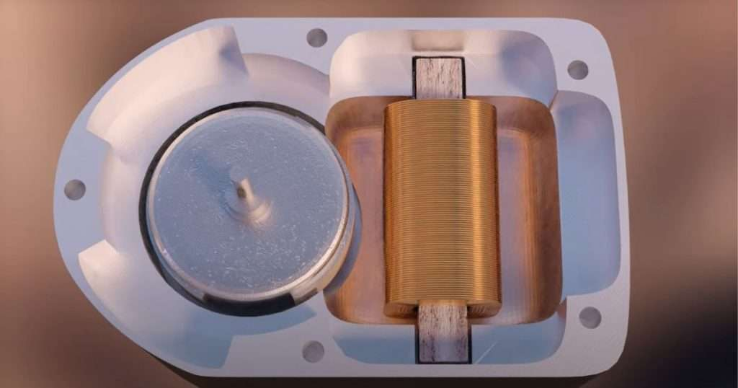Please answer the following question using a single word or phrase: 
What is the purpose of the magneto?

Generate electrical sparks